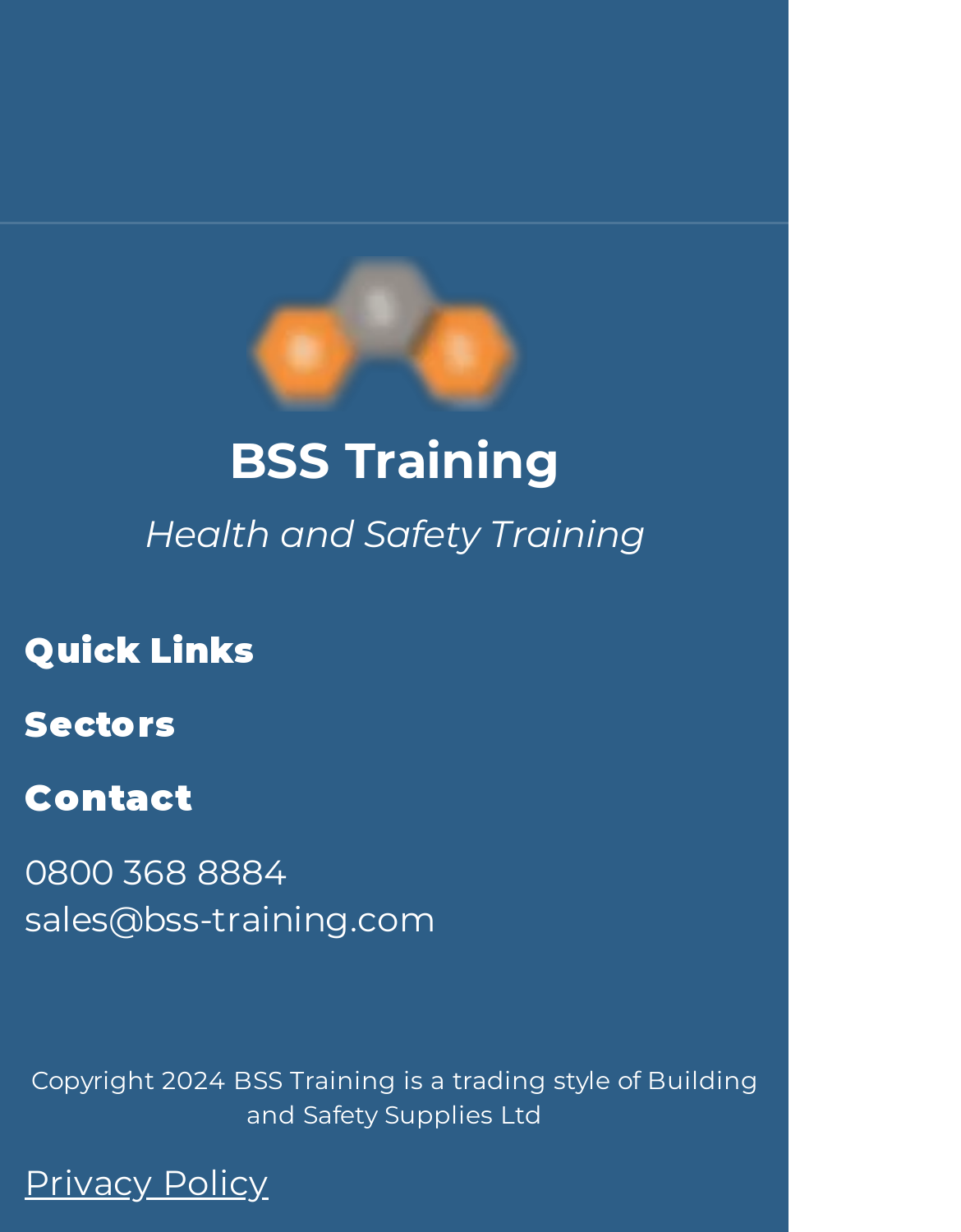What is the phone number?
Answer the question with as much detail as possible.

The phone number can be found in the contact section at the top of the webpage, which is a heading with the text '0800 368 8884 sales@bss-training.com'.